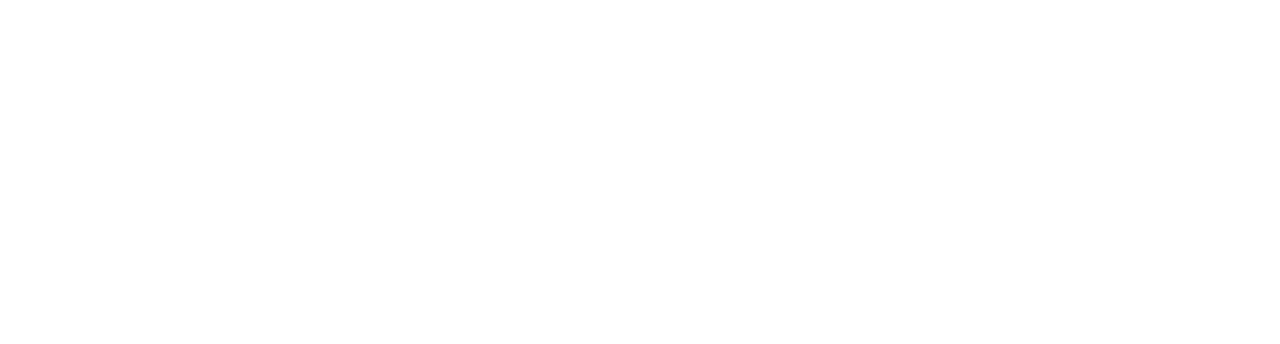Generate an elaborate caption for the image.

The image displays a vibrant LED screen showcasing a dynamic visual display, embodying the advantages of using LED technology in various applications. Highlighting features such as outdoor resilience, sizing flexibility, and seamless appearance, the content promotes the benefits of LED screens for organizations. This imagery aligns with the broader message that modern LED displays not only enhance visual communication but also offer significant longevity and maintenance advantages, making them a wise investment for any business looking to captivate their audience with high-quality visuals. The context suggests a focus on outdoor advertising, events, and informational signage, emphasizing the adaptability and effectiveness of LED technology in today’s digital landscape.